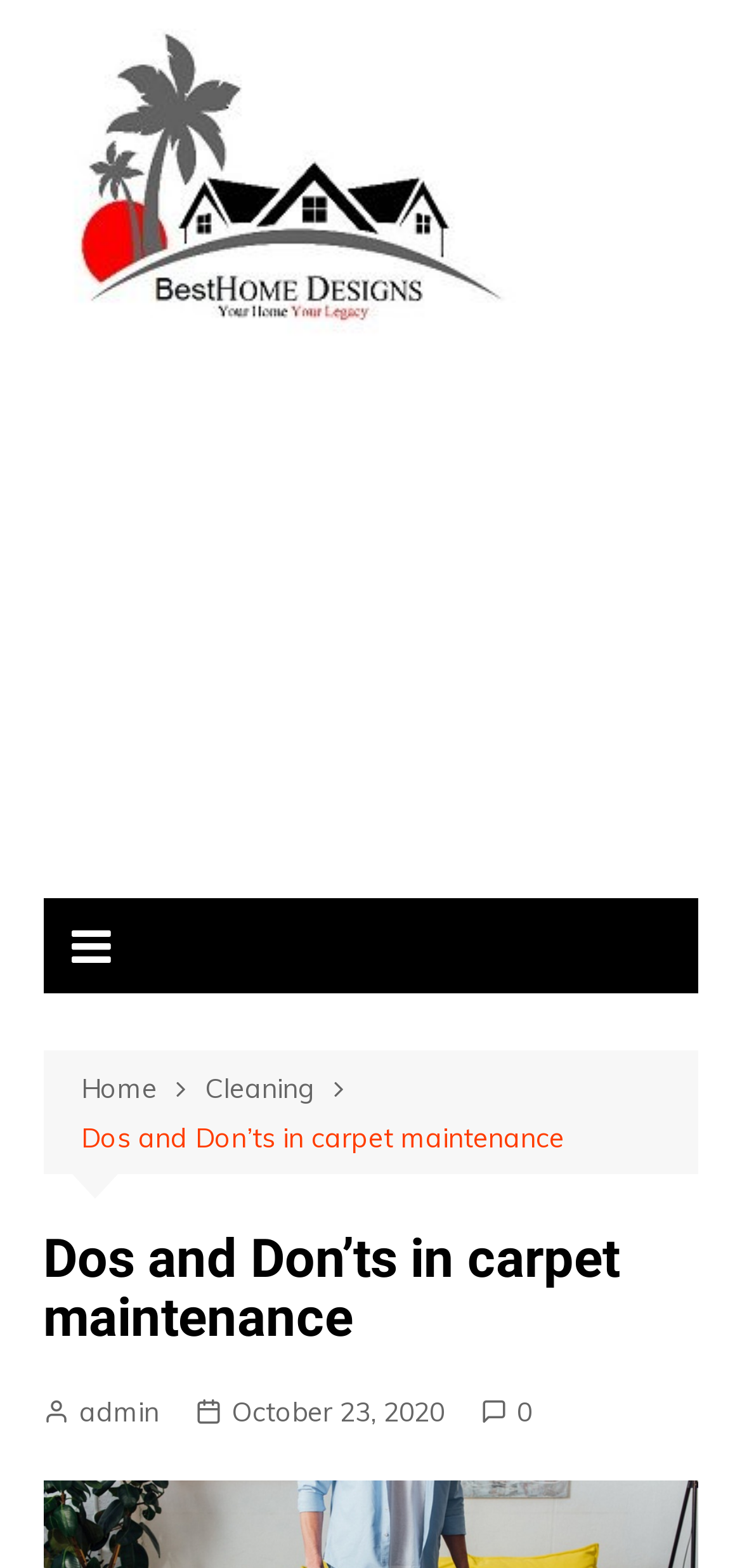Can you pinpoint the bounding box coordinates for the clickable element required for this instruction: "visit admin page"? The coordinates should be four float numbers between 0 and 1, i.e., [left, top, right, bottom].

[0.058, 0.887, 0.215, 0.914]